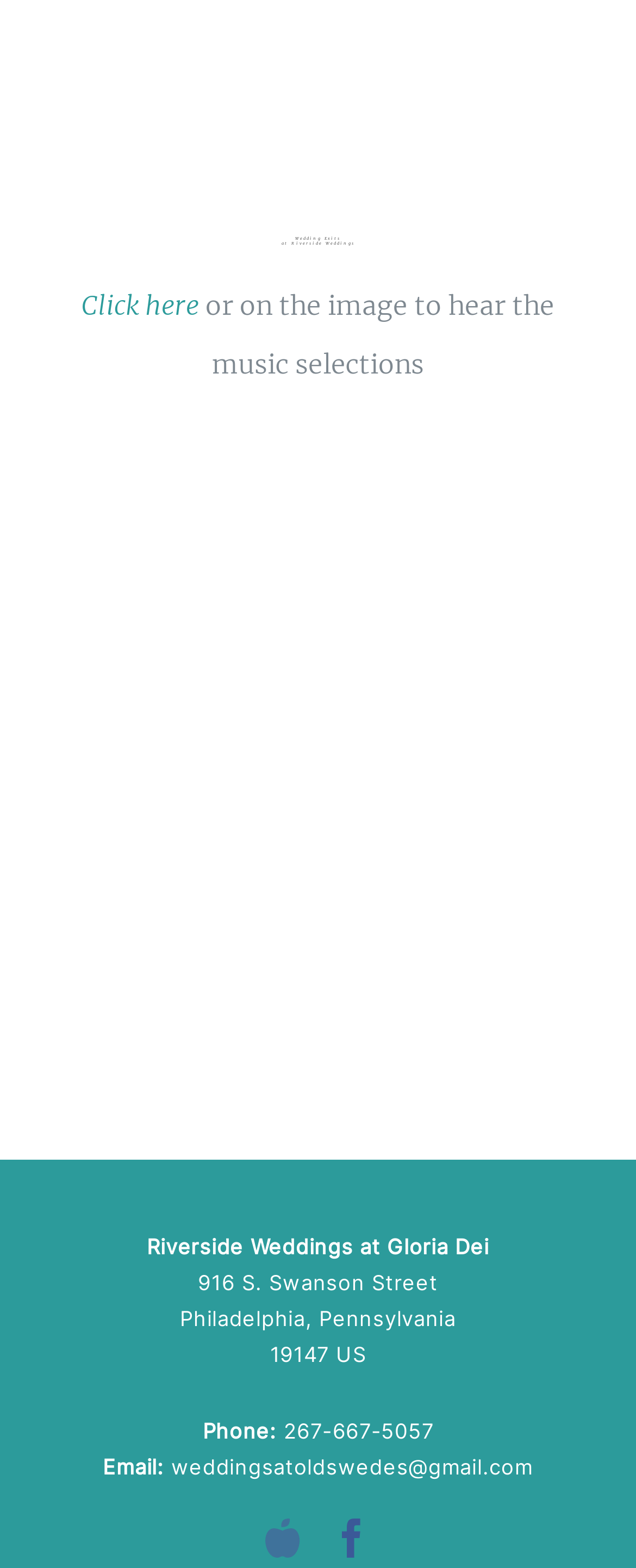Respond with a single word or phrase for the following question: 
What is the city where the wedding venue is located?

Philadelphia